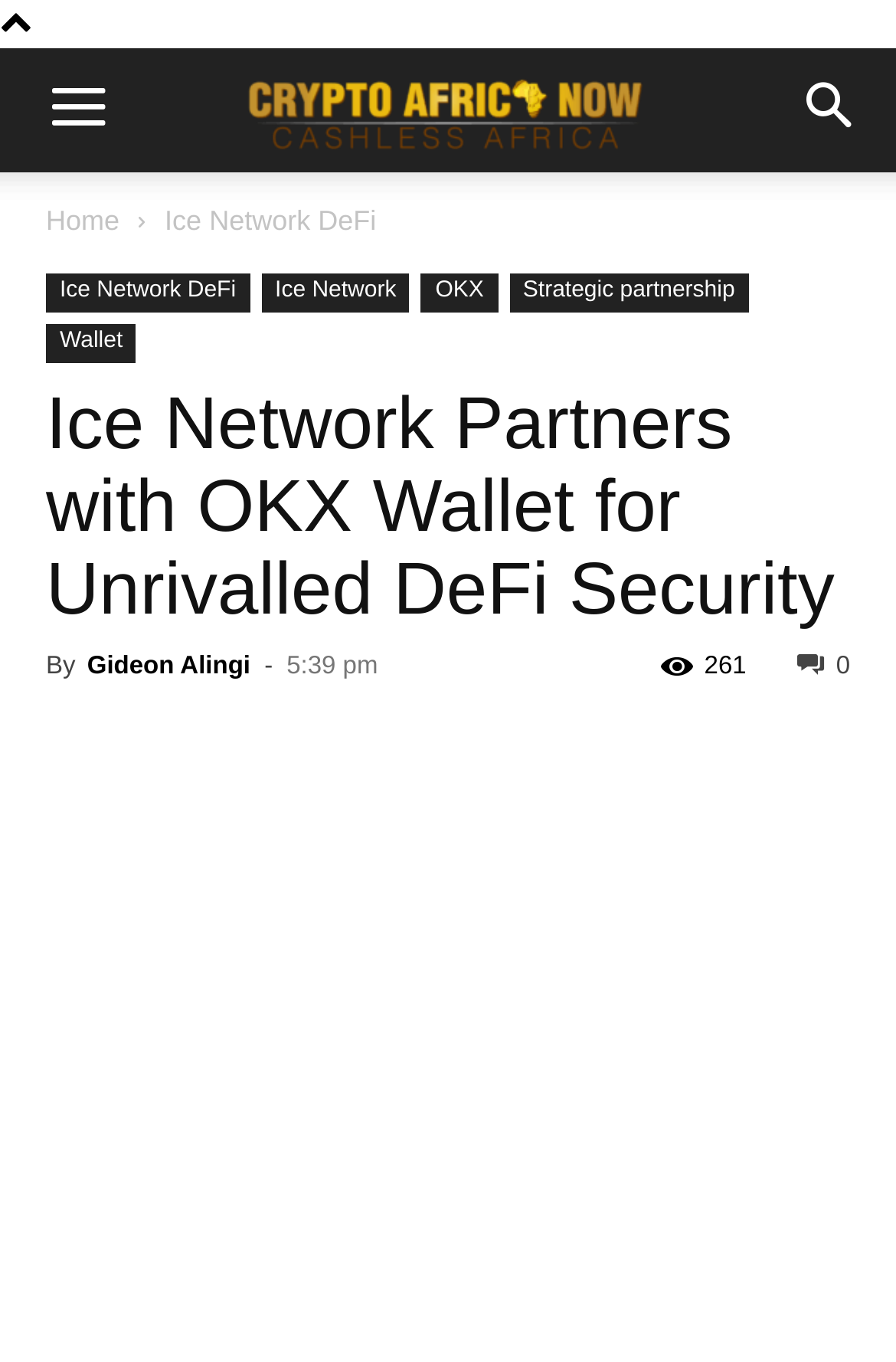Pinpoint the bounding box coordinates of the clickable area needed to execute the instruction: "View the article by Gideon Alingi". The coordinates should be specified as four float numbers between 0 and 1, i.e., [left, top, right, bottom].

[0.097, 0.479, 0.279, 0.499]